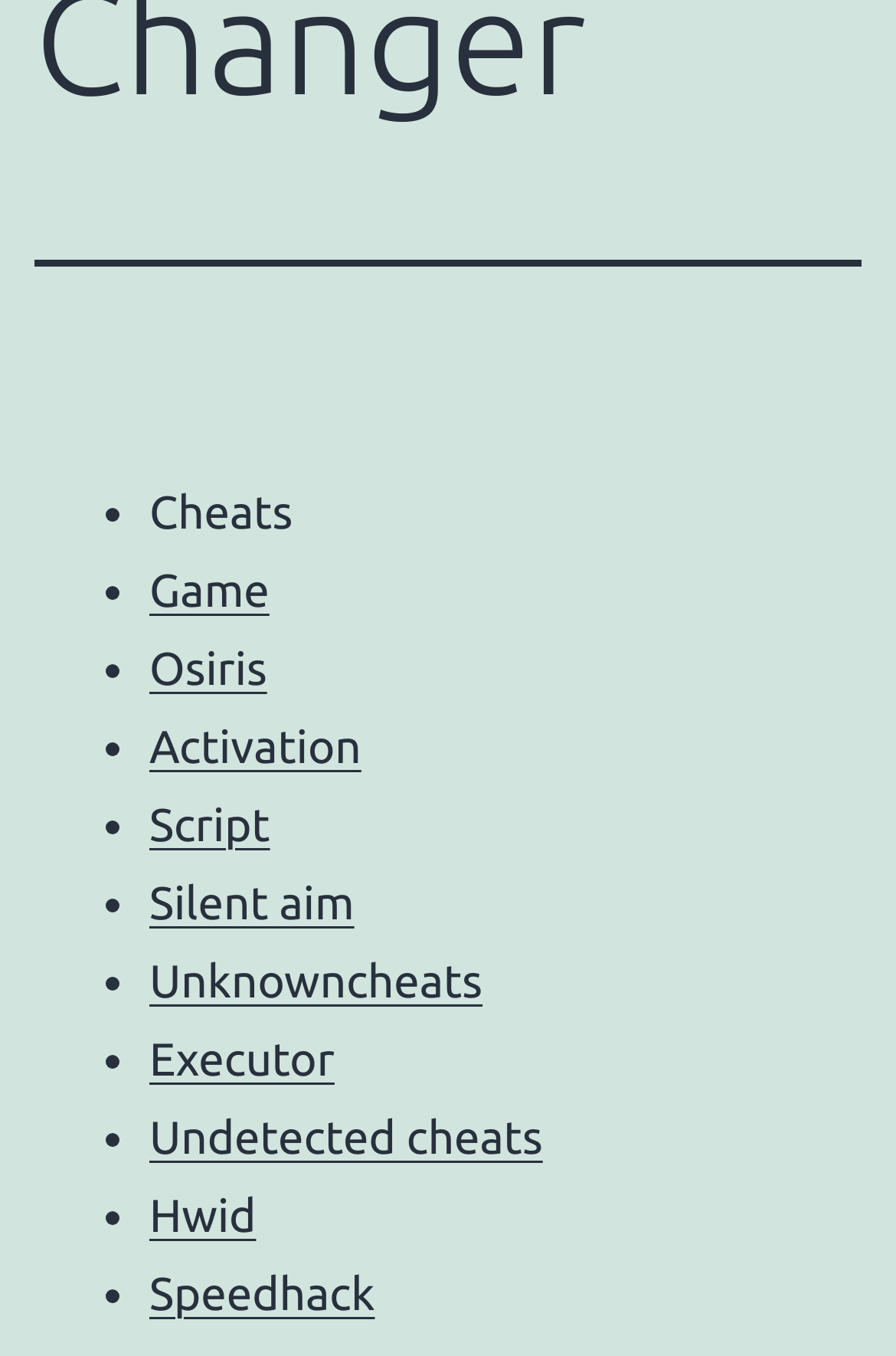Identify the bounding box coordinates of the section that should be clicked to achieve the task described: "Click on Game".

[0.167, 0.415, 0.301, 0.454]